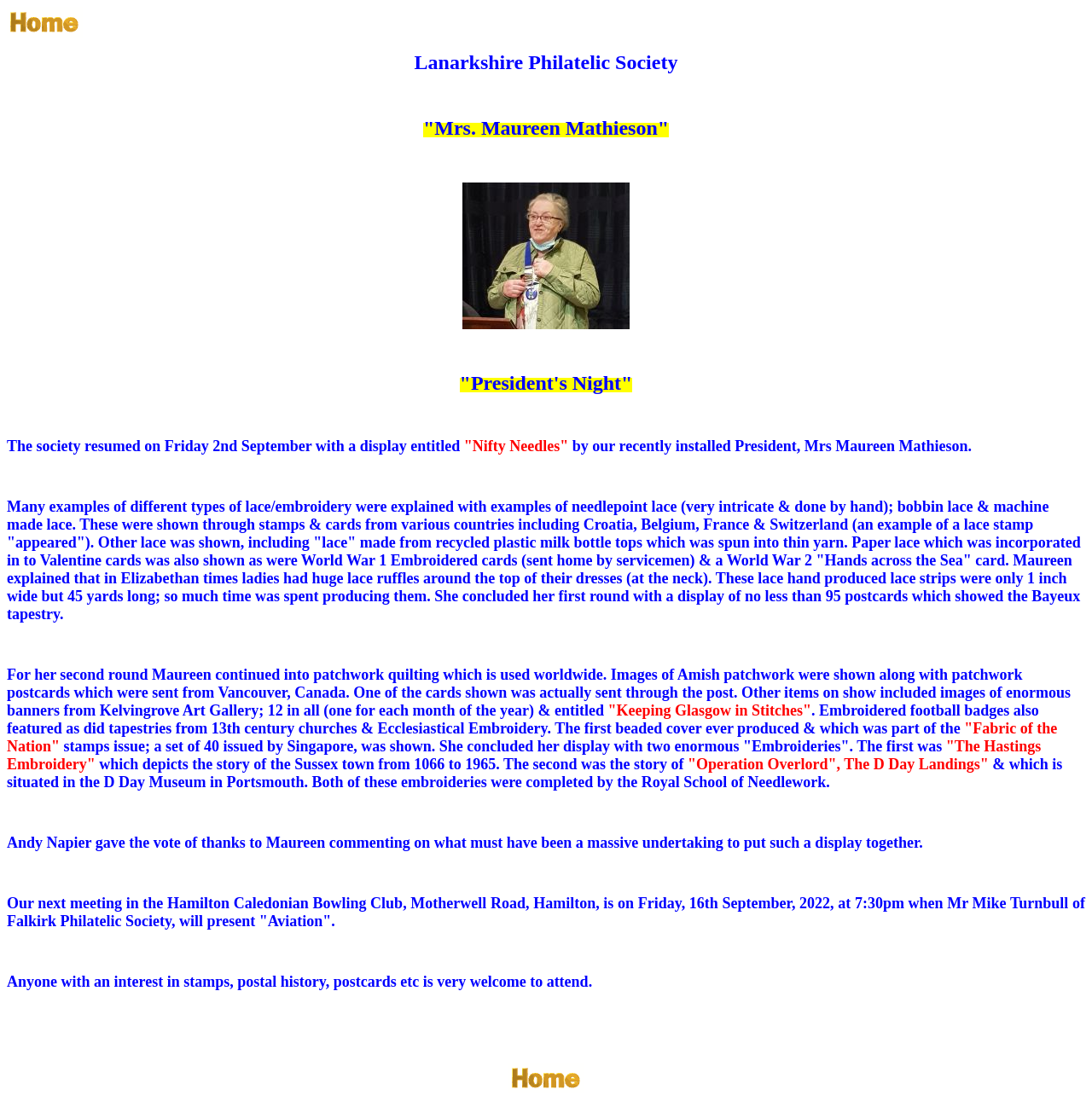What is the date of the next meeting mentioned in the webpage?
Please provide a detailed and thorough answer to the question.

I found the answer by looking at the text that mentions the next meeting, which is scheduled to take place on Friday, 16th September, 2022, at 7:30pm.